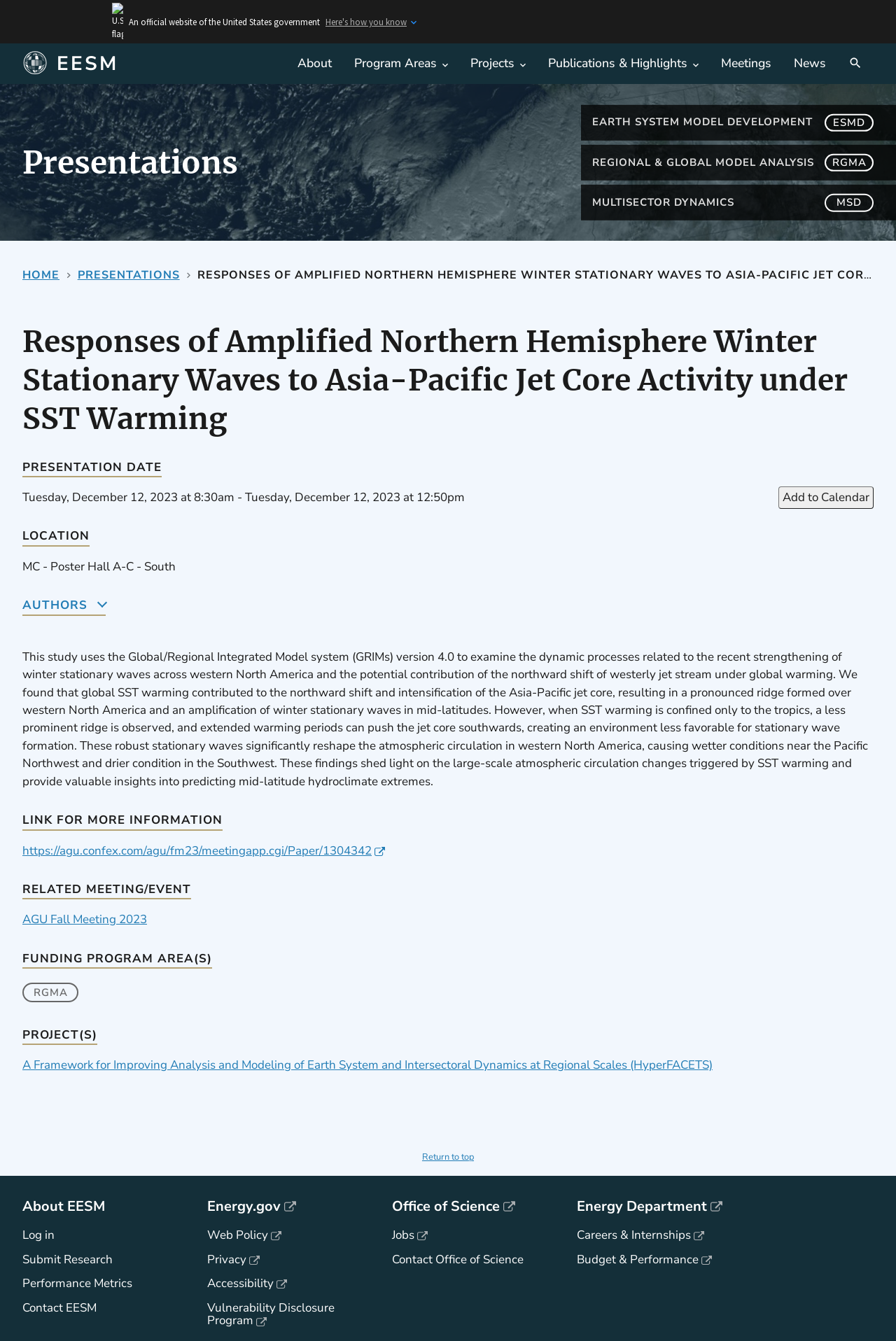Find the bounding box coordinates for the area that must be clicked to perform this action: "View the 'Presentations' section".

[0.025, 0.106, 0.633, 0.136]